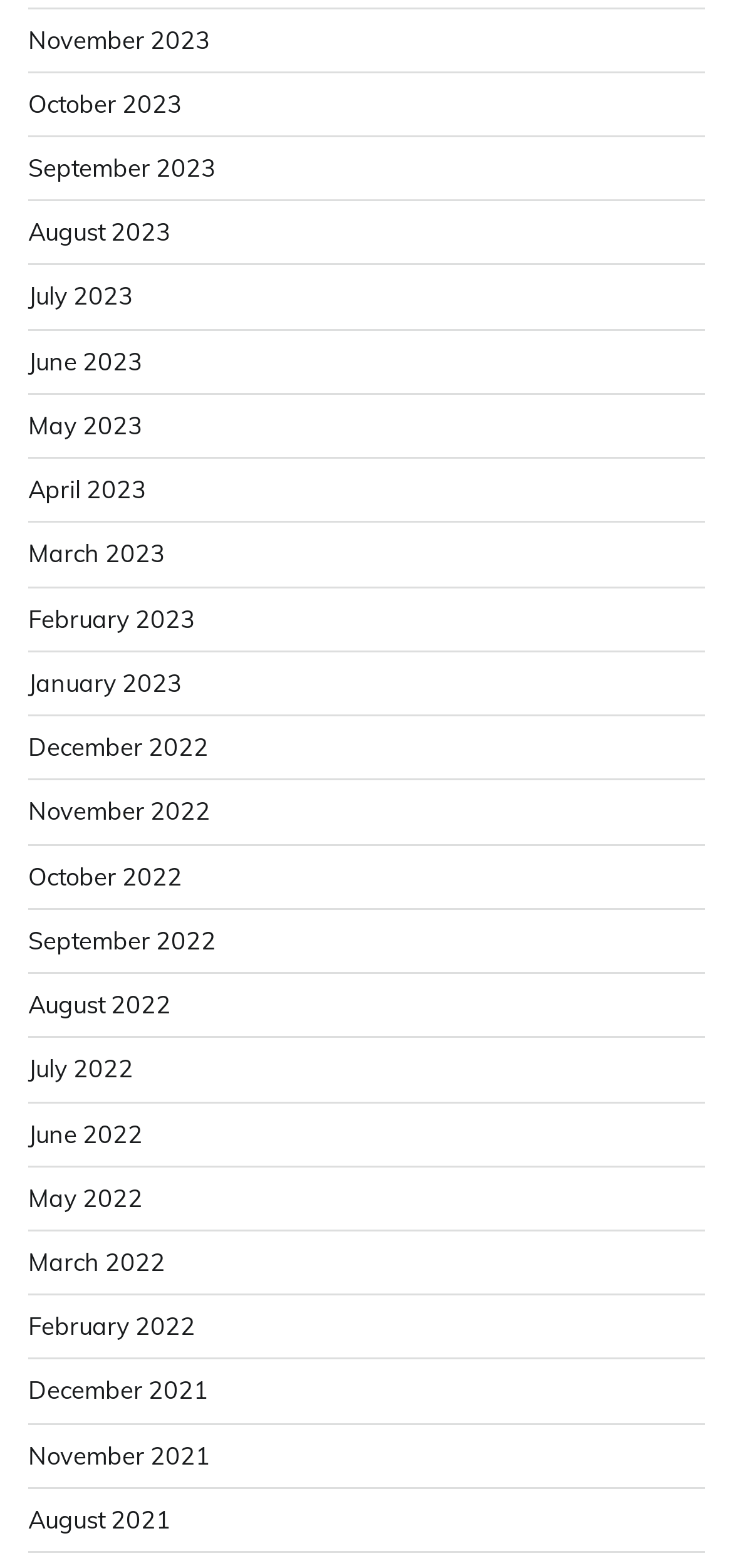How many links are there for the year 2023?
Please provide an in-depth and detailed response to the question.

I counted the number of link elements on the webpage with the year 2023 and found 12 links, one for each month of the year.